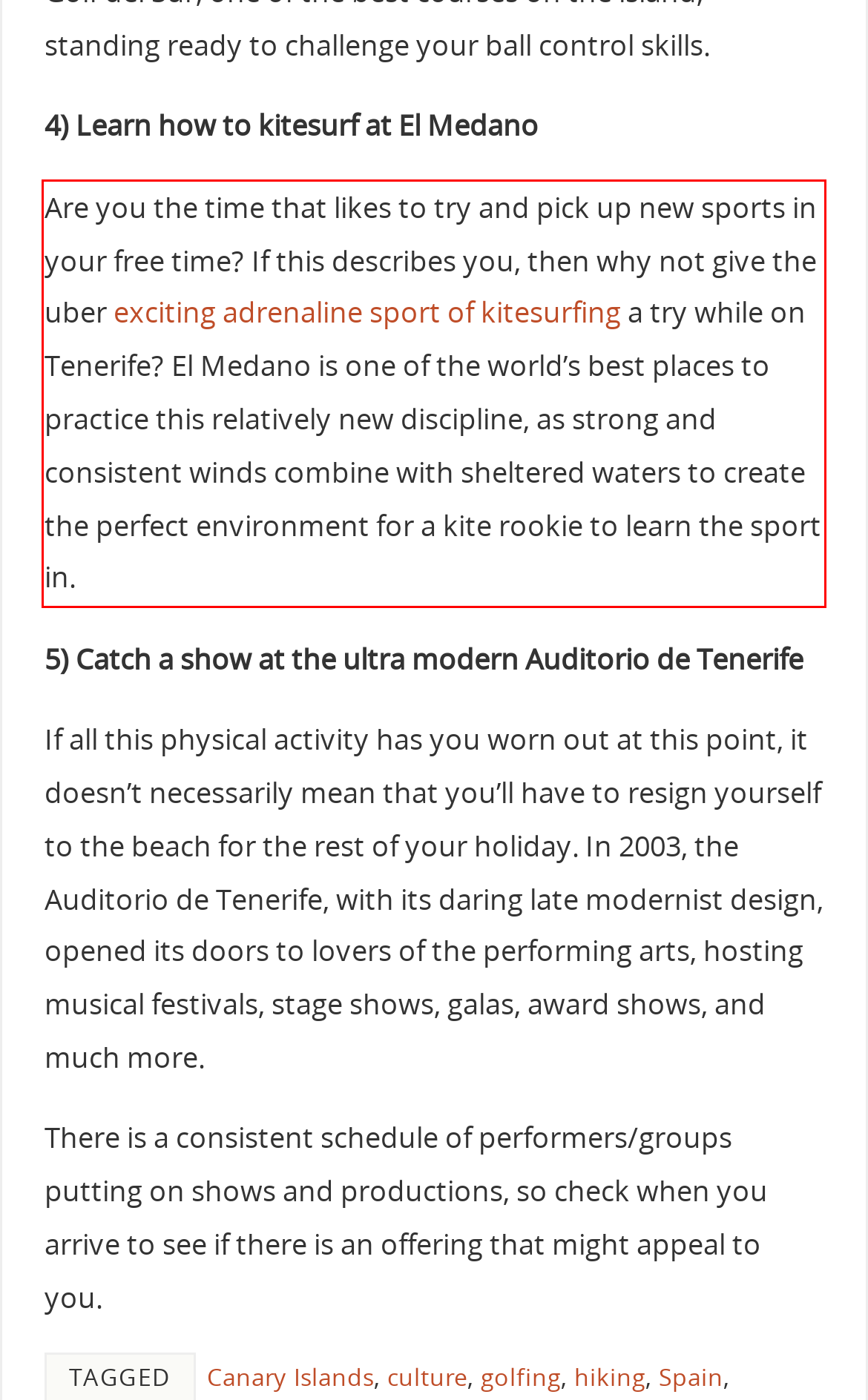You have a screenshot with a red rectangle around a UI element. Recognize and extract the text within this red bounding box using OCR.

Are you the time that likes to try and pick up new sports in your free time? If this describes you, then why not give the uber exciting adrenaline sport of kitesurfing a try while on Tenerife? El Medano is one of the world’s best places to practice this relatively new discipline, as strong and consistent winds combine with sheltered waters to create the perfect environment for a kite rookie to learn the sport in.